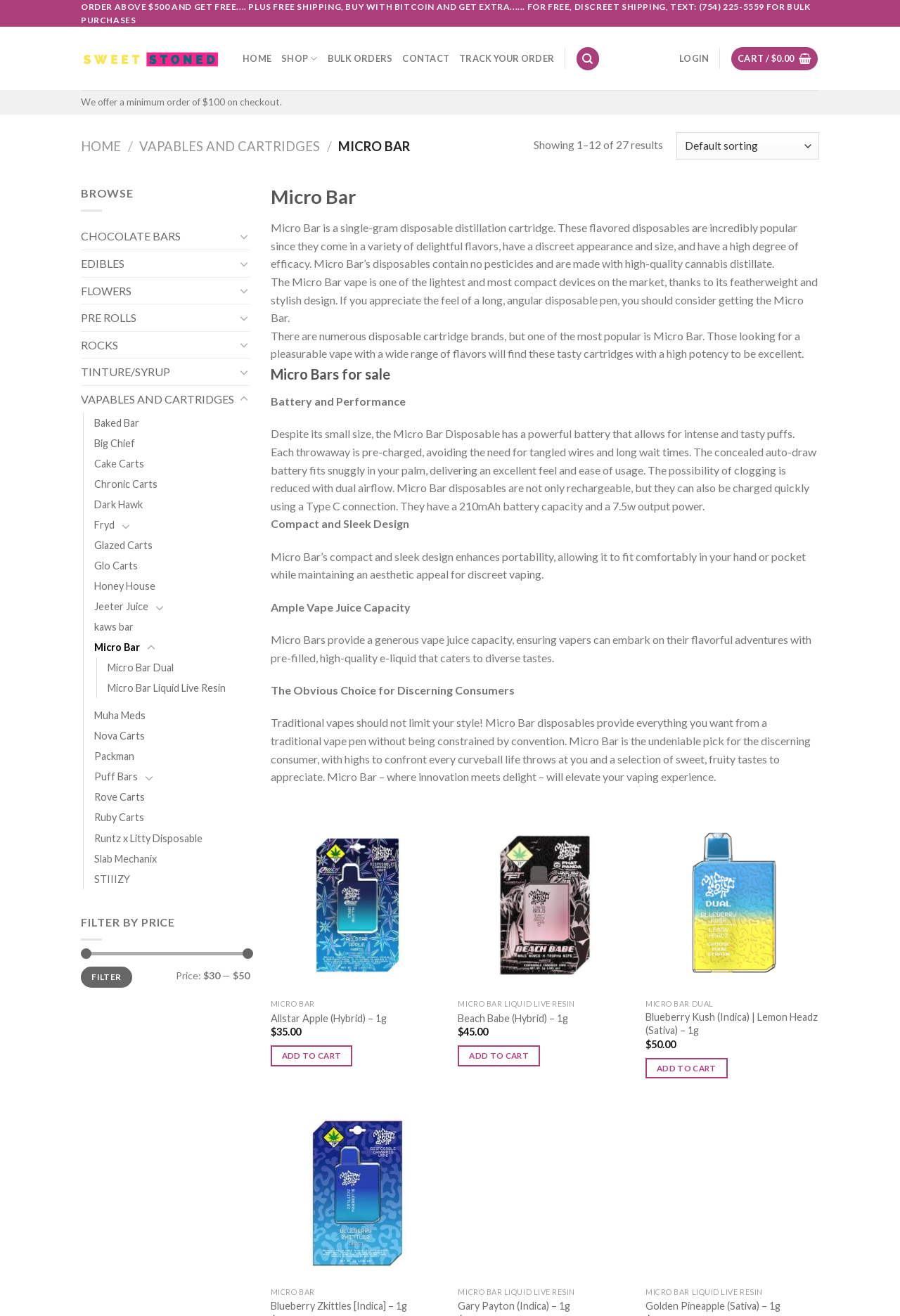What is the minimum order amount on checkout?
Please provide a detailed and thorough answer to the question.

The answer can be found in the static text element 'We offer a minimum order of $100 on checkout.' which is located at the top of the webpage, indicating the minimum order amount required for checkout.